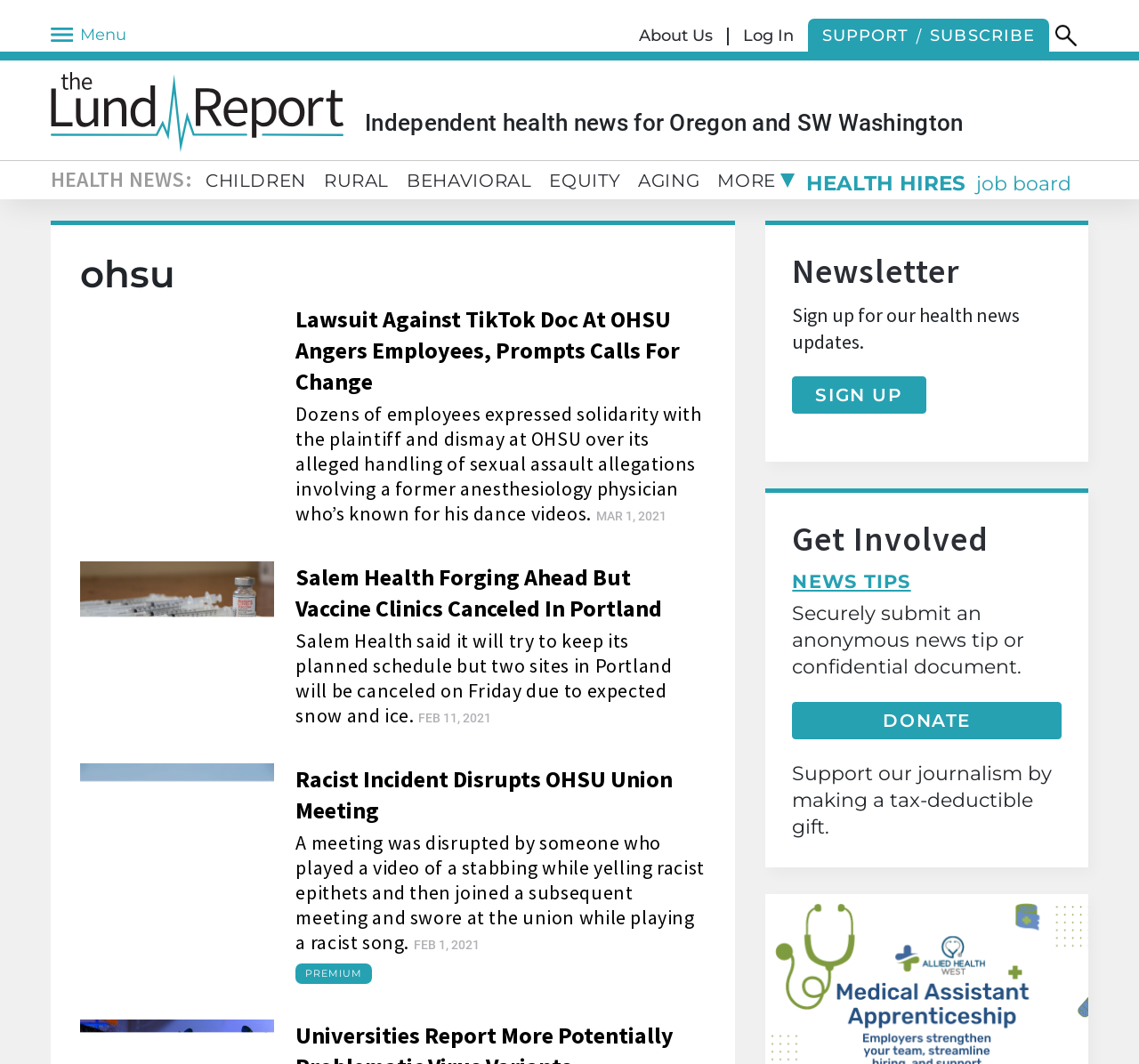What is the purpose of the 'Get Involved' section?
Using the image as a reference, give a one-word or short phrase answer.

To provide ways to engage with the website